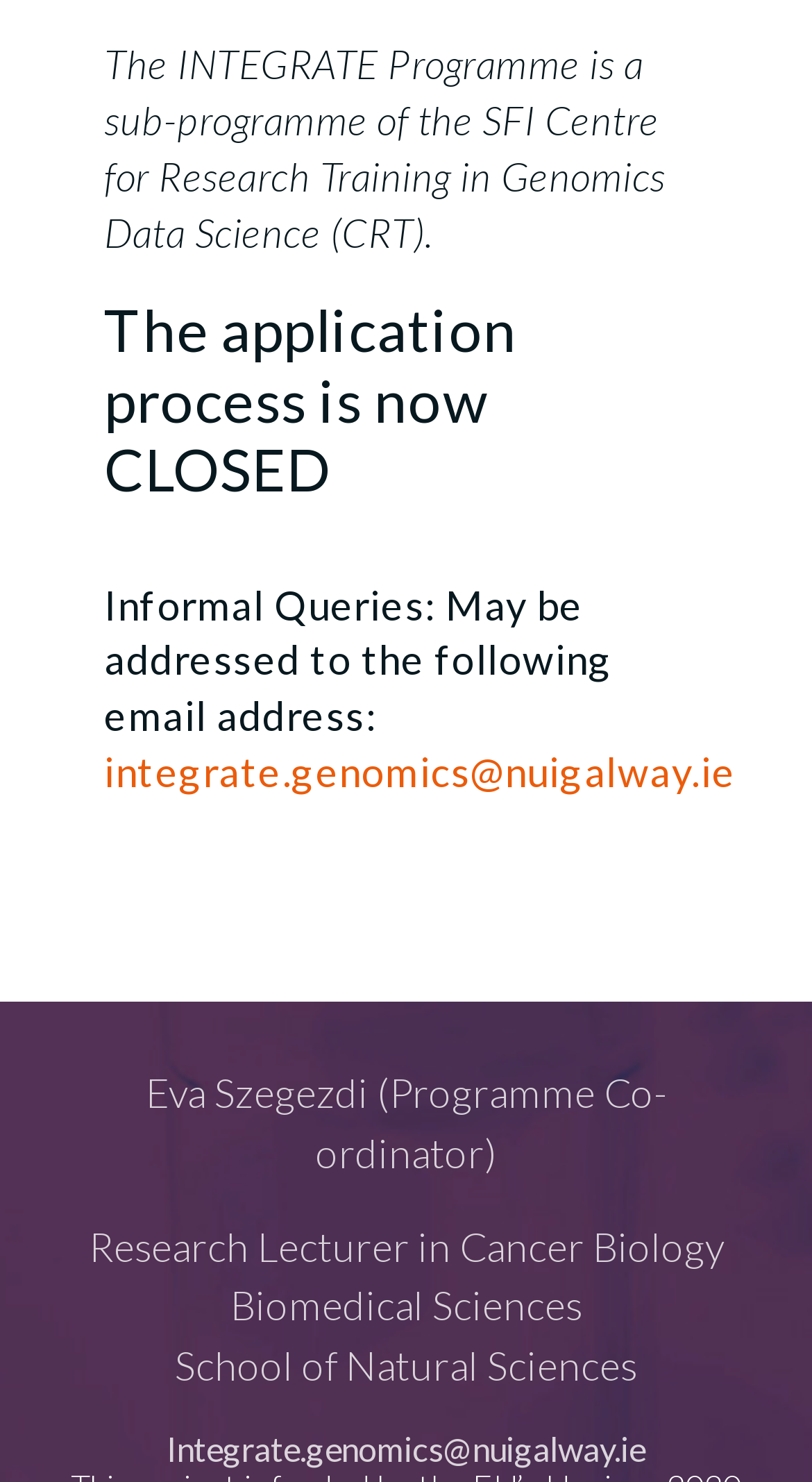Determine the bounding box coordinates in the format (top-left x, top-left y, bottom-right x, bottom-right y). Ensure all values are floating point numbers between 0 and 1. Identify the bounding box of the UI element described by: File-2.pdf

None